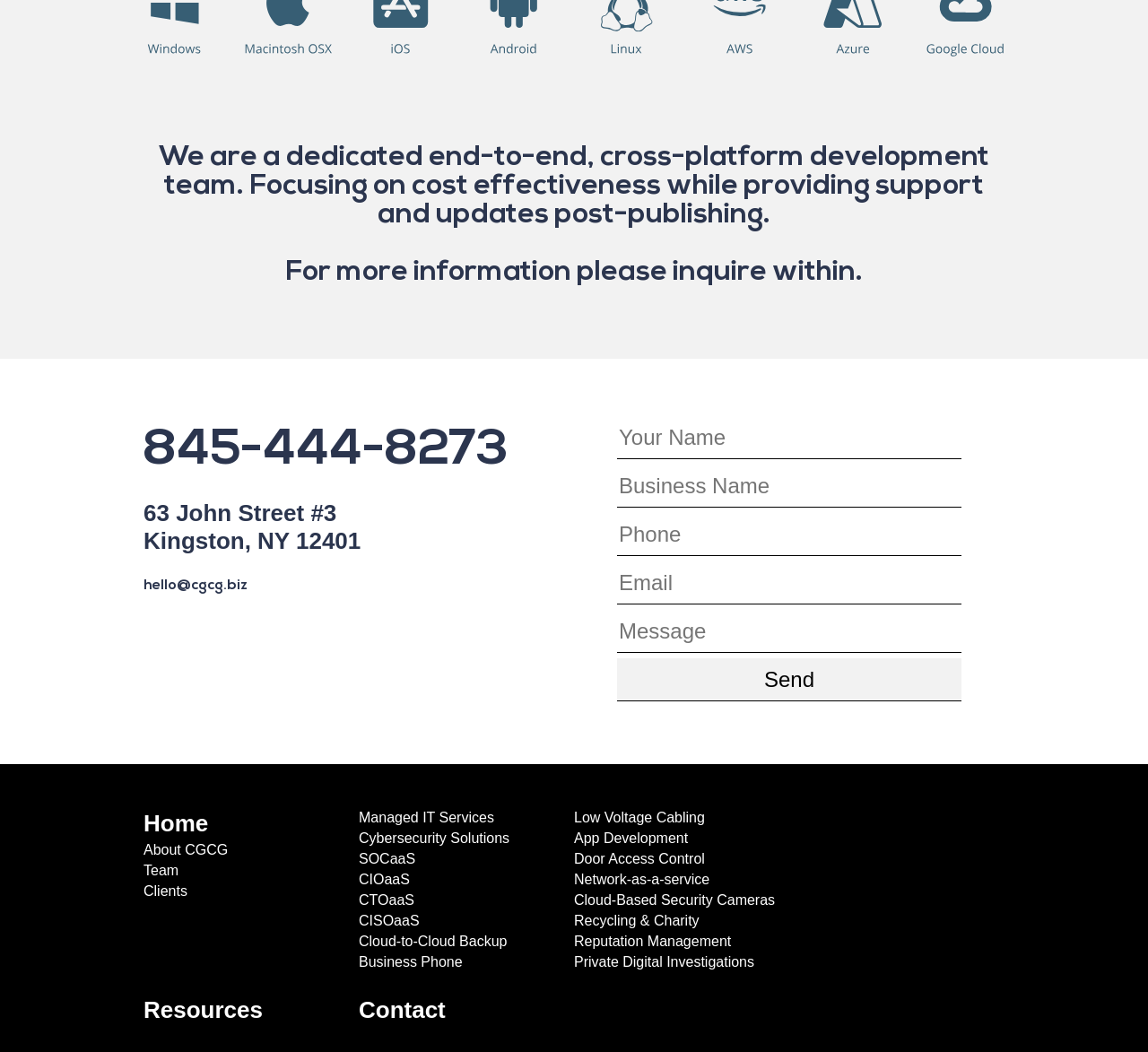What is the purpose of the textboxes on the page?
Please provide a comprehensive and detailed answer to the question.

The textboxes on the page, labeled 'Your Name', 'Business Name', 'Phone', 'Email', and 'Message', are likely used to send a message to the company, as they are accompanied by a 'Send' button, suggesting a contact or inquiry form.